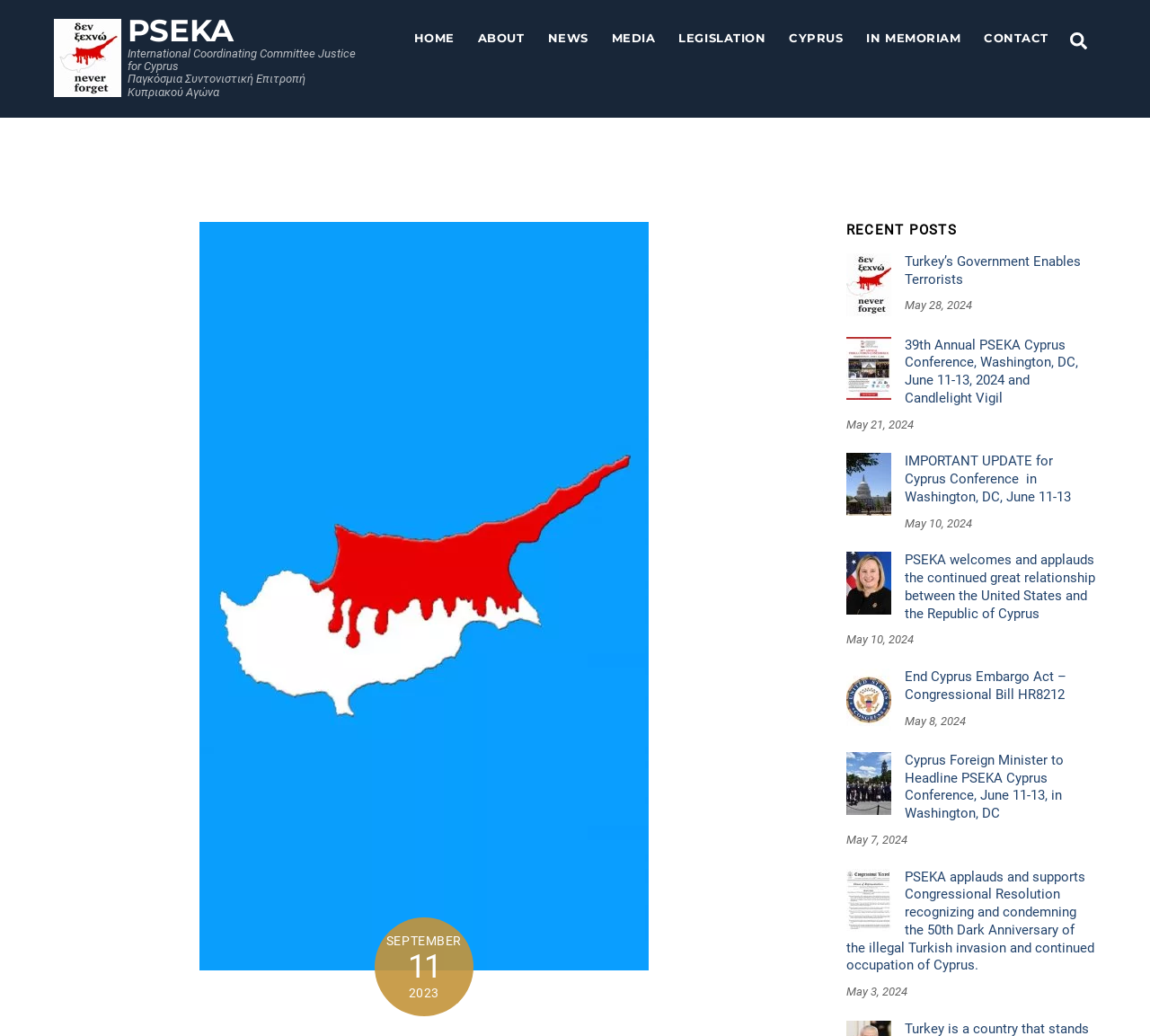Locate the bounding box coordinates of the clickable region necessary to complete the following instruction: "Search for something". Provide the coordinates in the format of four float numbers between 0 and 1, i.e., [left, top, right, bottom].

[0.923, 0.021, 0.953, 0.056]